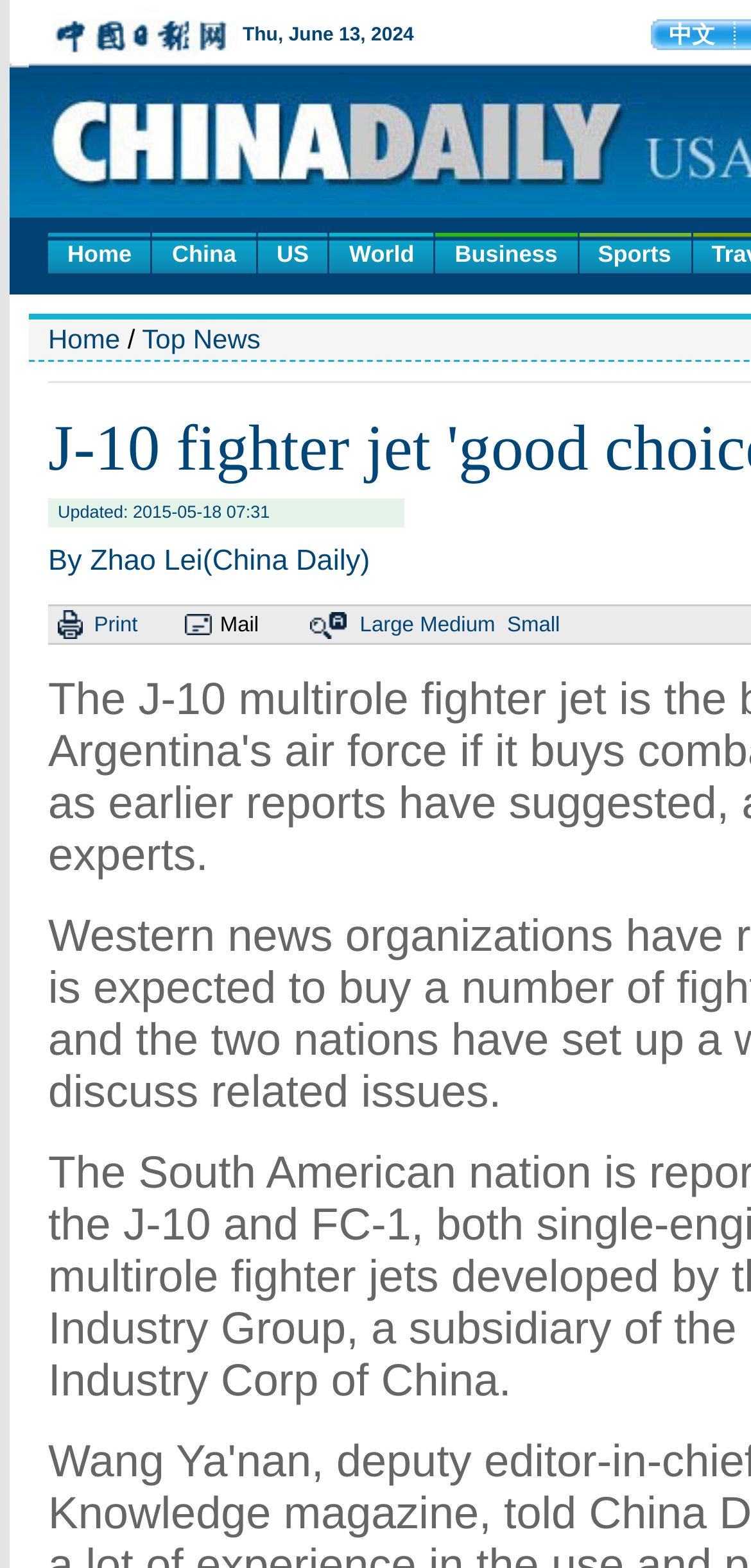What are the options to share the news?
Kindly give a detailed and elaborate answer to the question.

I found the options to share the news by examining the layout table cells at the top of the webpage, which contain links and images for printing, mailing, and changing font sizes.